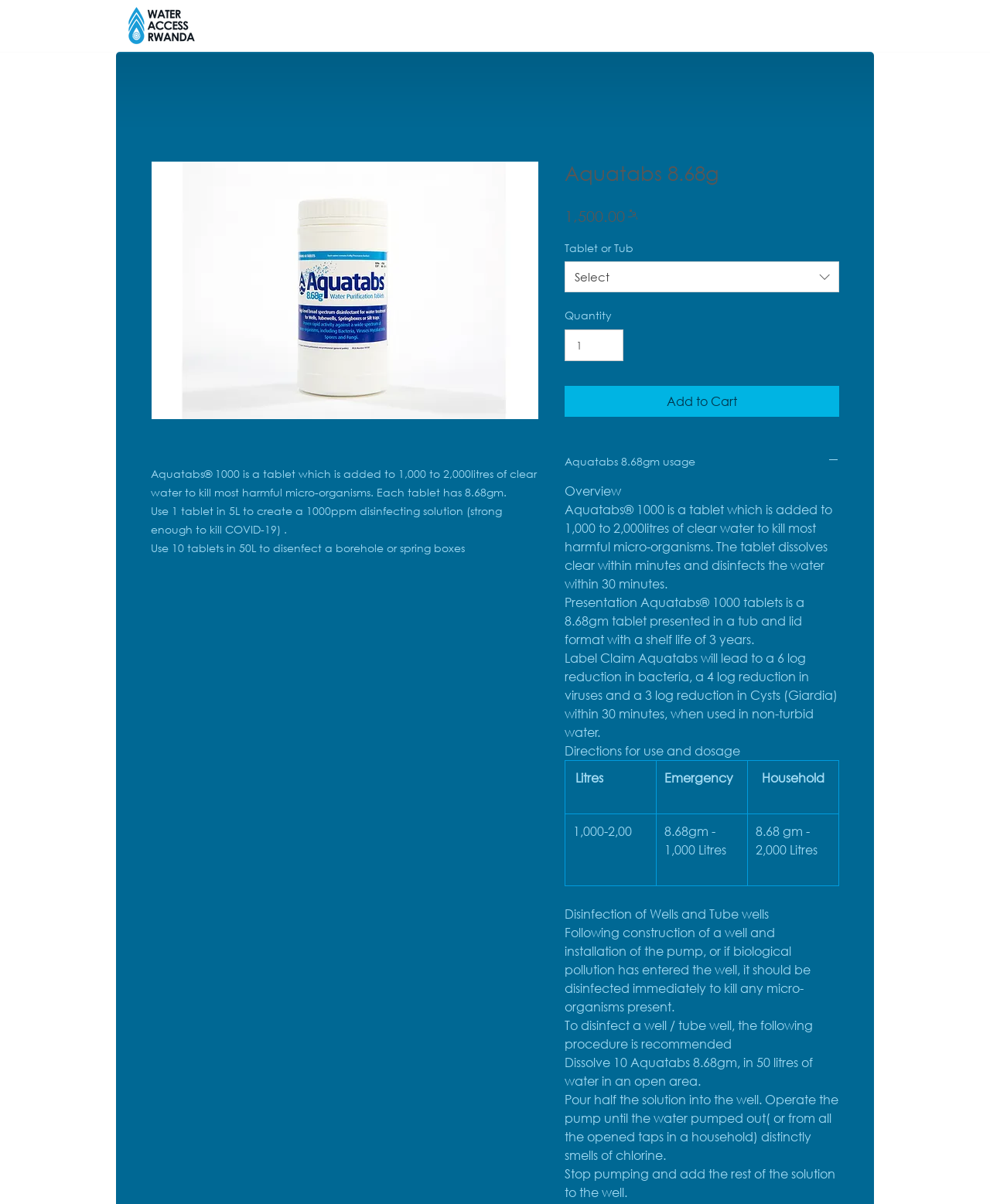Identify the bounding box coordinates necessary to click and complete the given instruction: "Change the 'Quantity' value".

[0.57, 0.274, 0.63, 0.3]